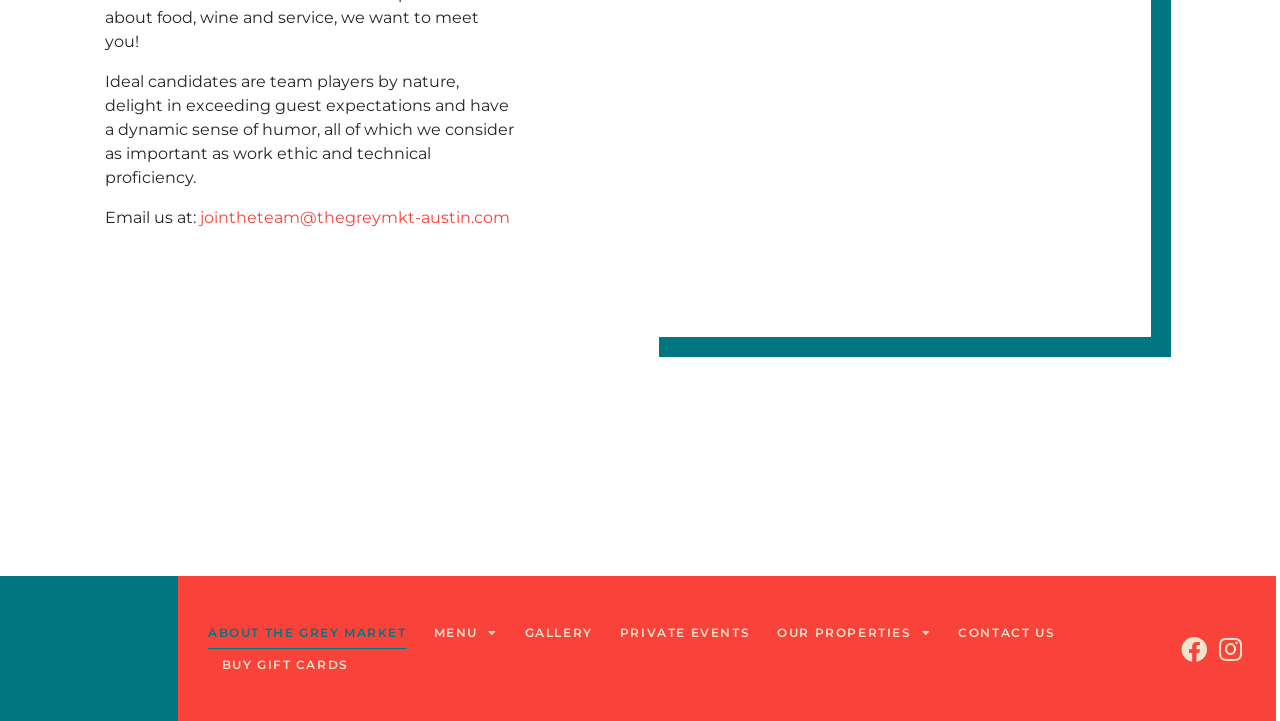Bounding box coordinates are specified in the format (top-left x, top-left y, bottom-right x, bottom-right y). All values are floating point numbers bounded between 0 and 1. Please provide the bounding box coordinate of the region this sentence describes: Contact Us

[0.749, 0.855, 0.824, 0.9]